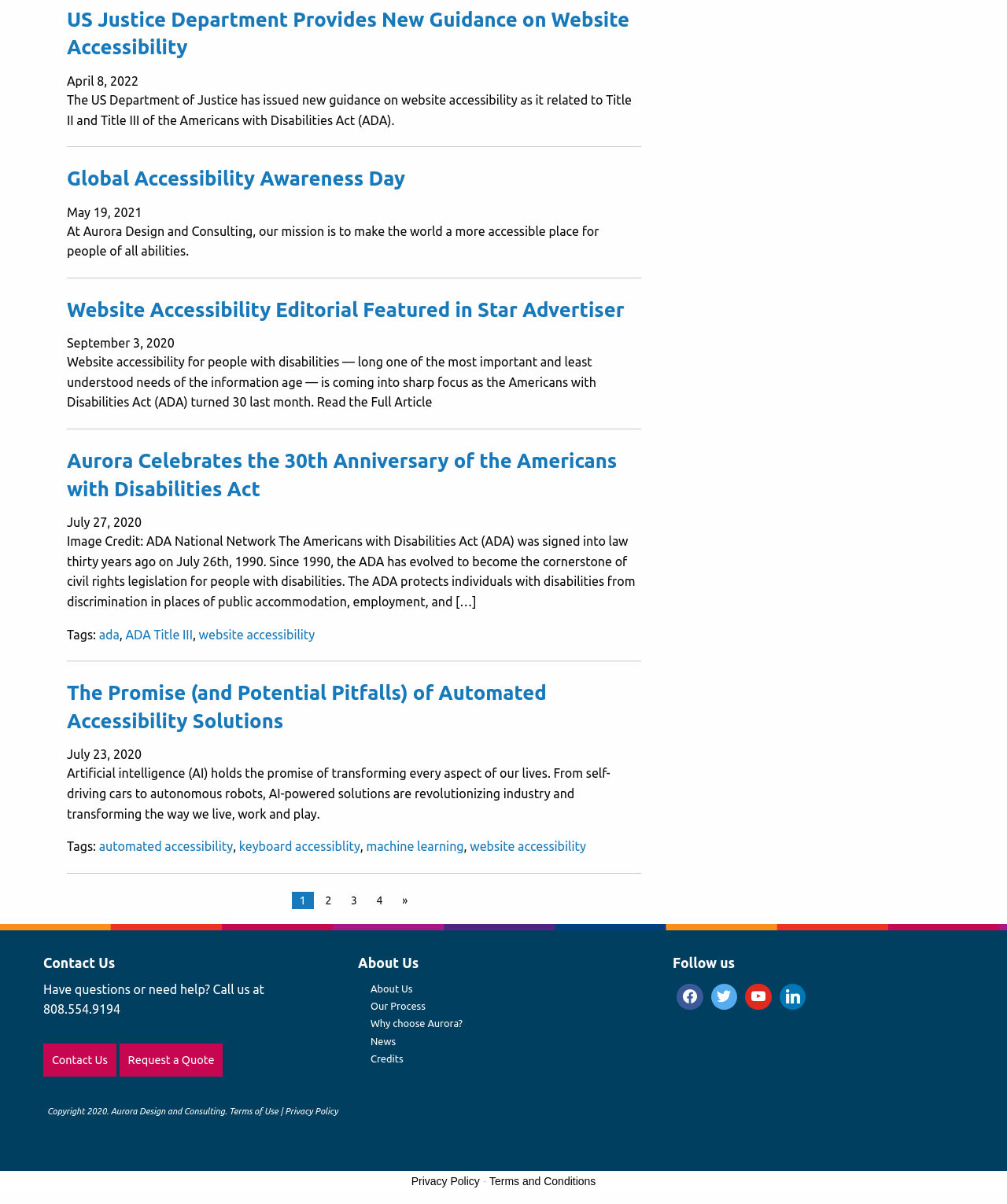Please specify the bounding box coordinates of the element that should be clicked to execute the given instruction: 'Learn more about Global Accessibility Awareness Day'. Ensure the coordinates are four float numbers between 0 and 1, expressed as [left, top, right, bottom].

[0.066, 0.138, 0.402, 0.157]